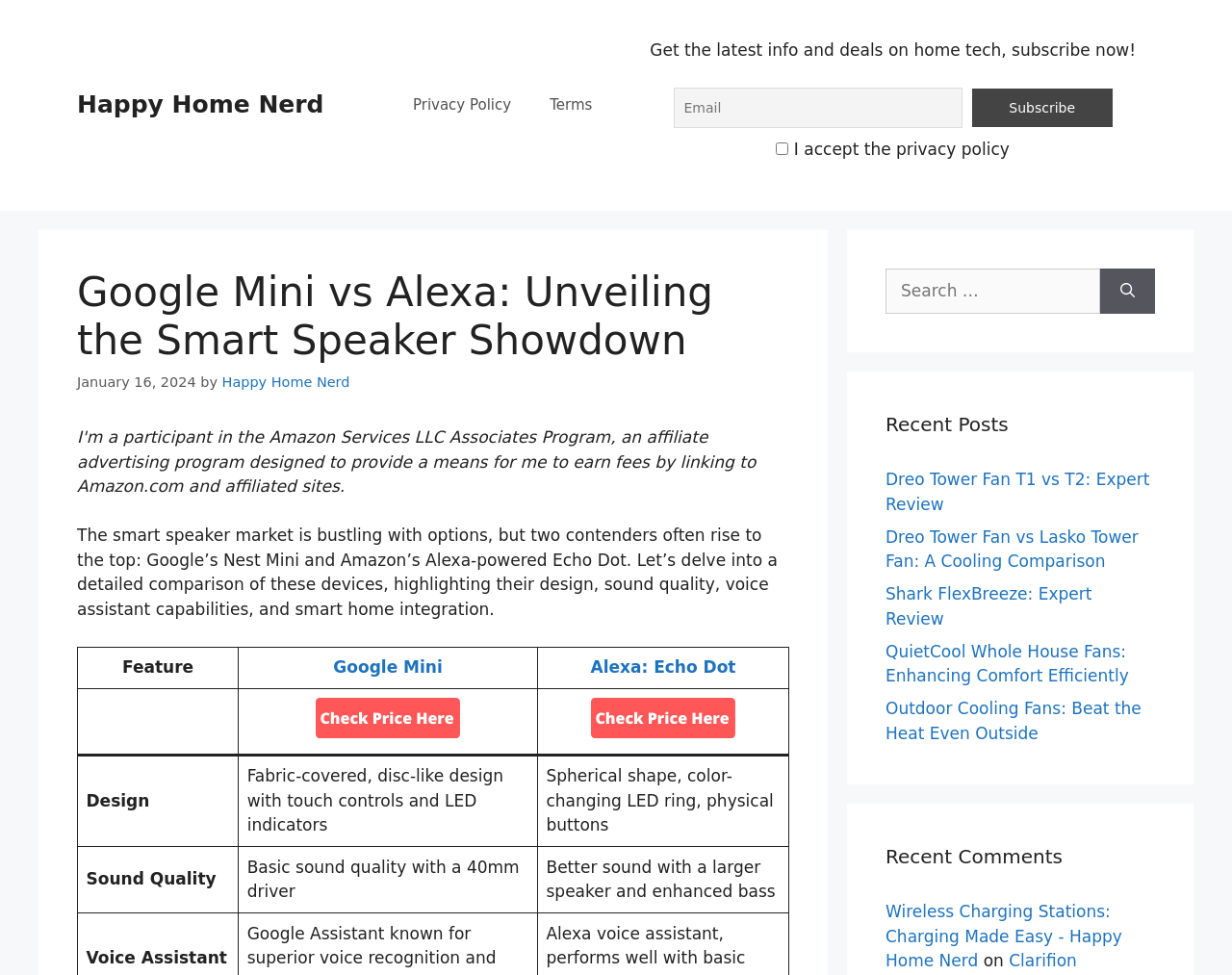Find the primary header on the webpage and provide its text.

Google Mini vs Alexa: Unveiling the Smart Speaker Showdown